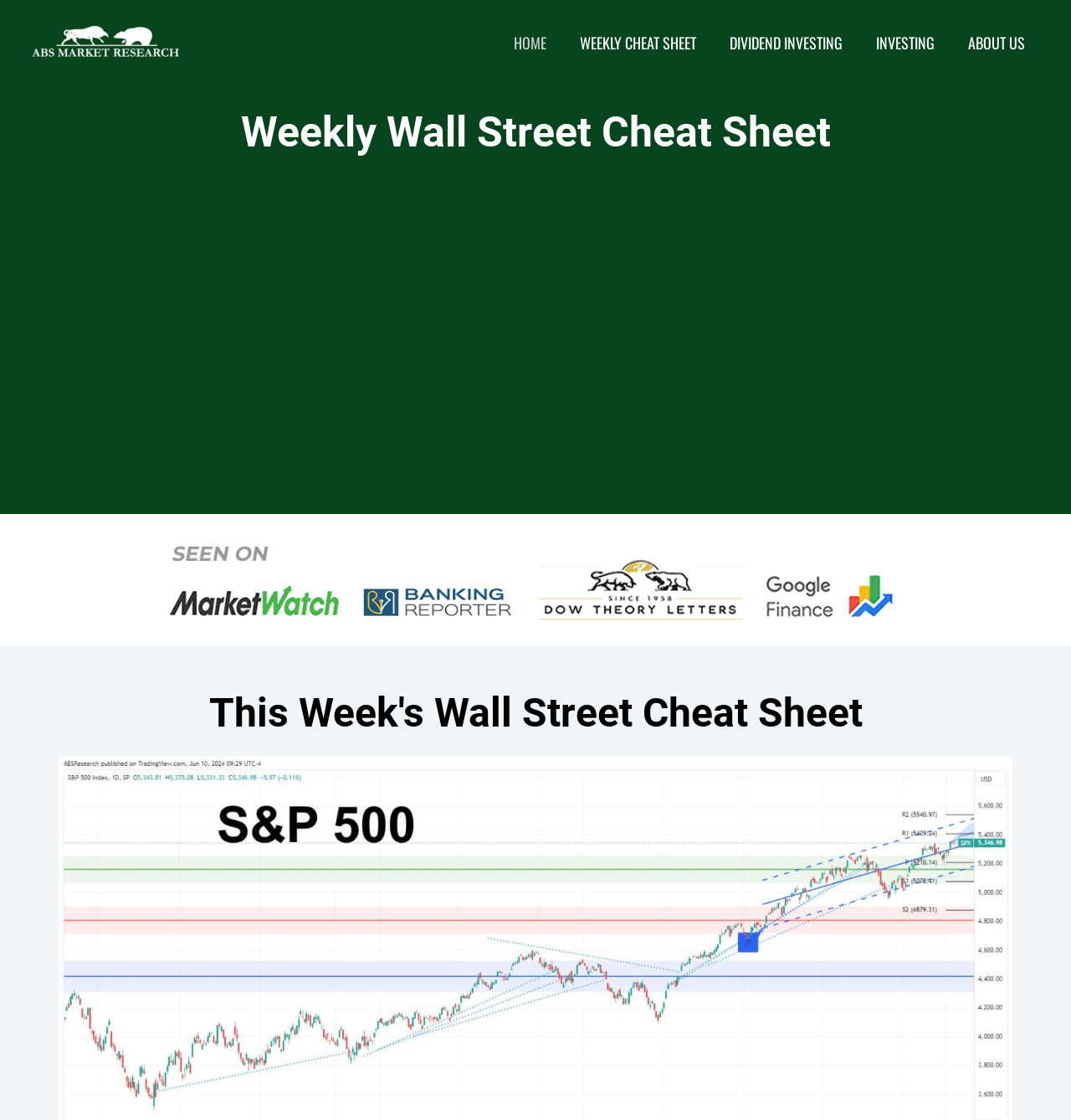Locate the bounding box coordinates of the element you need to click to accomplish the task described by this instruction: "Download PDF".

None